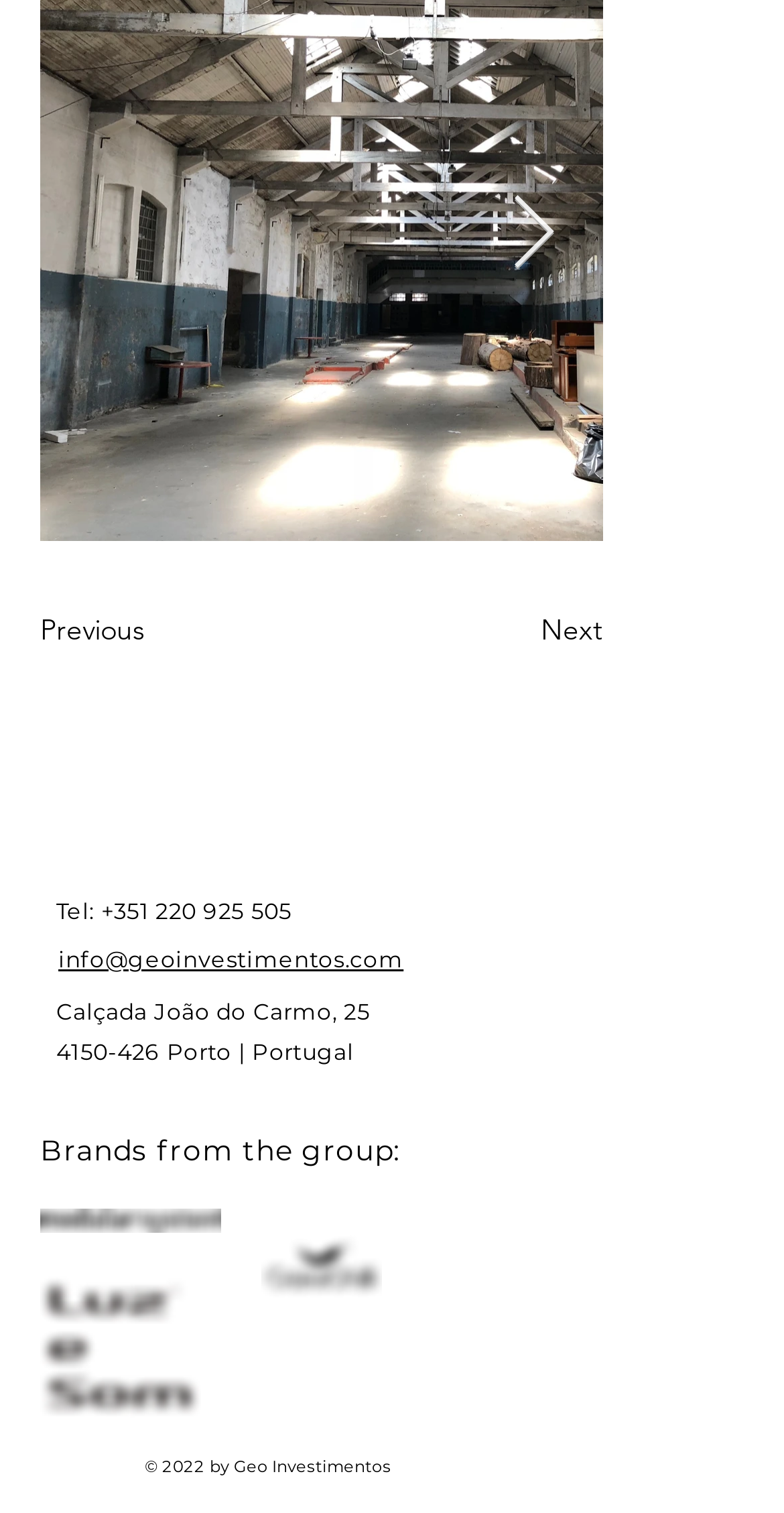Provide a one-word or short-phrase answer to the question:
What is the copyright year?

2022